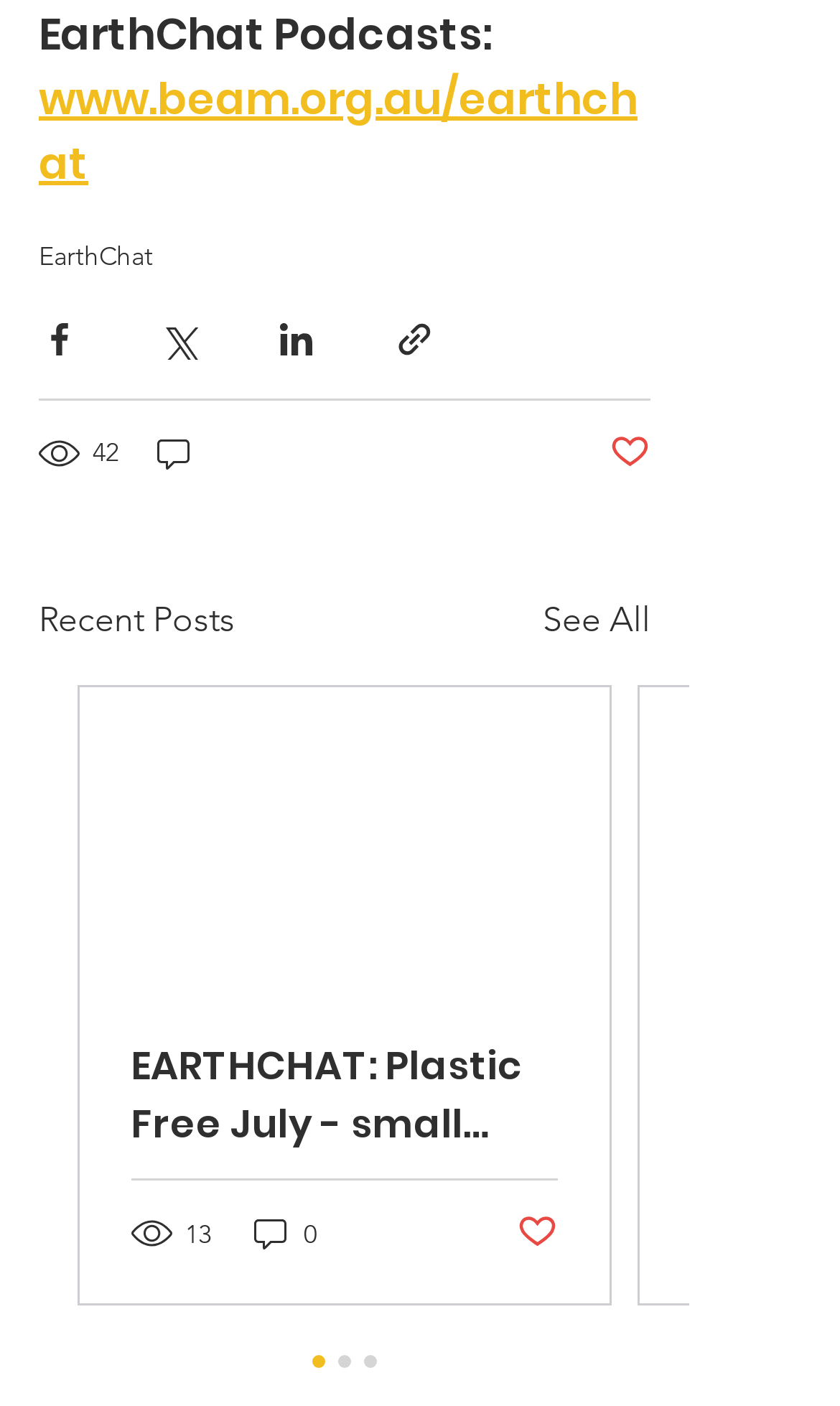Using the webpage screenshot, find the UI element described by Post not marked as liked. Provide the bounding box coordinates in the format (top-left x, top-left y, bottom-right x, bottom-right y), ensuring all values are floating point numbers between 0 and 1.

[0.615, 0.861, 0.664, 0.893]